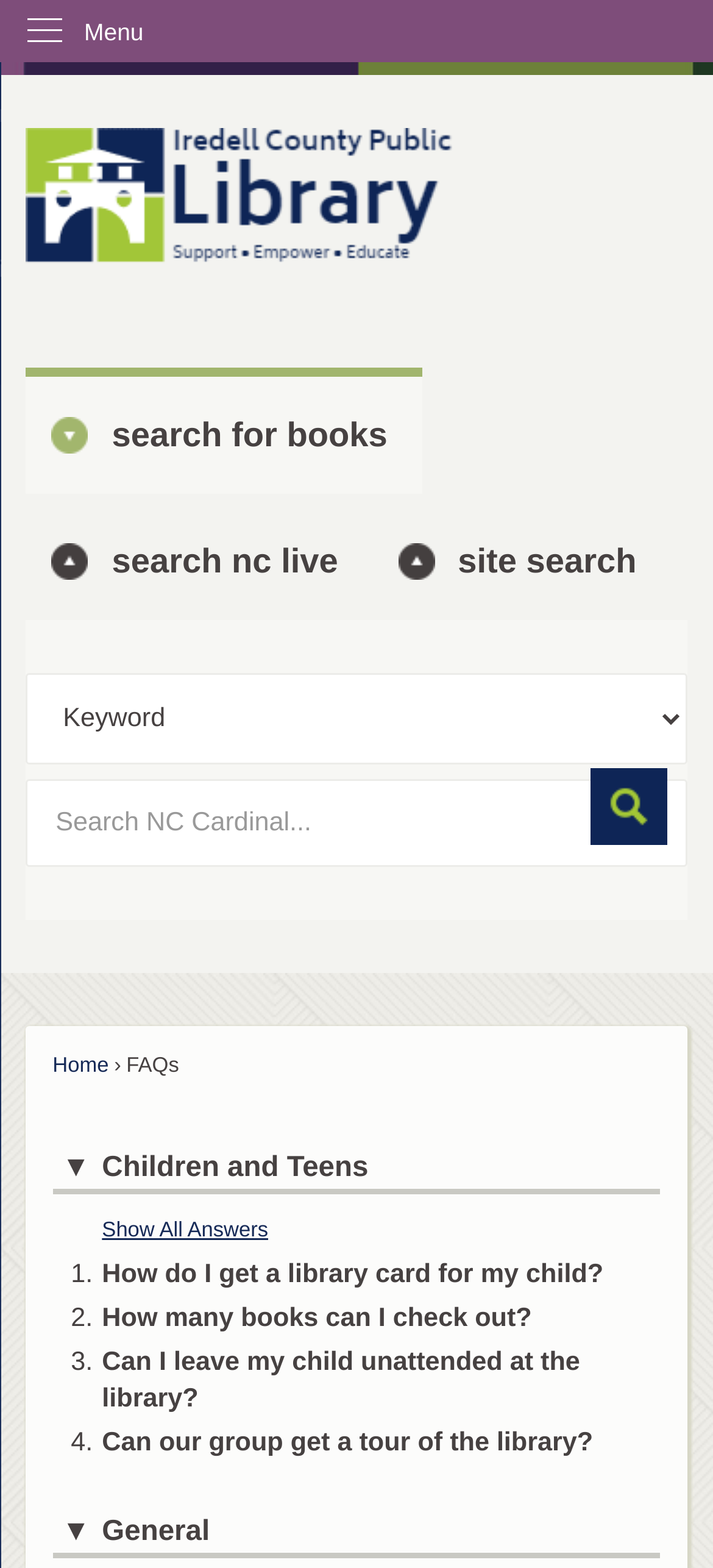Locate the bounding box of the user interface element based on this description: "name="Keywords" placeholder="e.g. Physicist"".

None